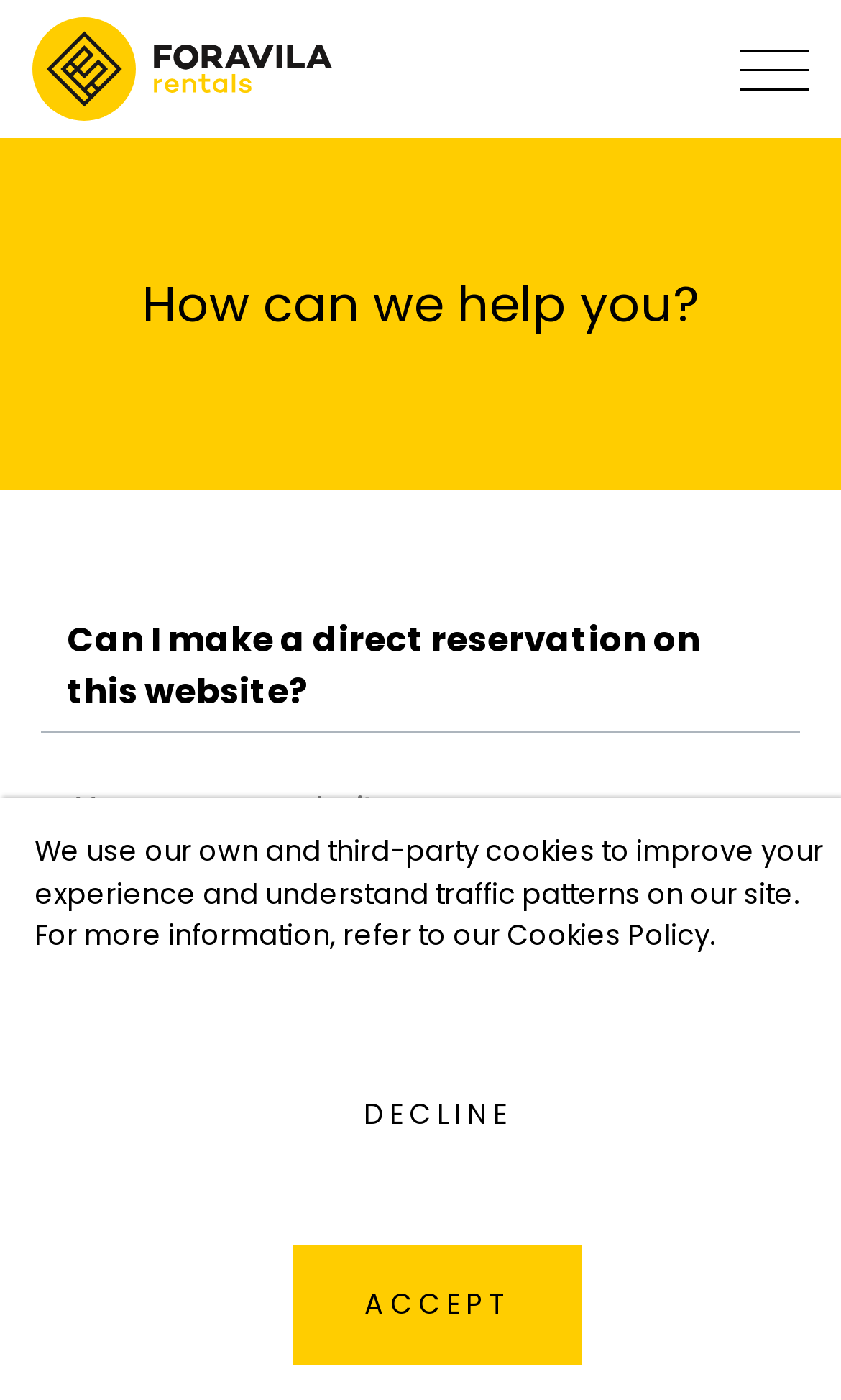Produce an extensive caption that describes everything on the webpage.

The webpage is the Help Center for Foravila Rentals. At the top left, there is a small image. Next to it, on the top right, is a button to expand or collapse the sidebar menu. 

Below the image and the button, there is a heading that reads "How can we help you?" This section is divided into tabs. The first tab, "Can I make a direct reservation on this website?", is not selected by default. When expanded, it displays a button and a text paragraph that explains how to make a reservation on the website. The text explains that users can make a full reservation instantly by finding their ideal accommodation, selecting dates and the number of guests, and completing the reservation process.

Below the first tab, there is another tab, "Are availability and the prices updated?", which is also not selected by default. When expanded, it displays a button and presumably more information about the topic.

At the bottom of the page, there is a static text that informs users about the use of cookies on the website and provides a link to the Cookies Policy. Next to this text, there are two buttons, "DECLINE" and "ACCEPT", which are likely related to the cookie policy.